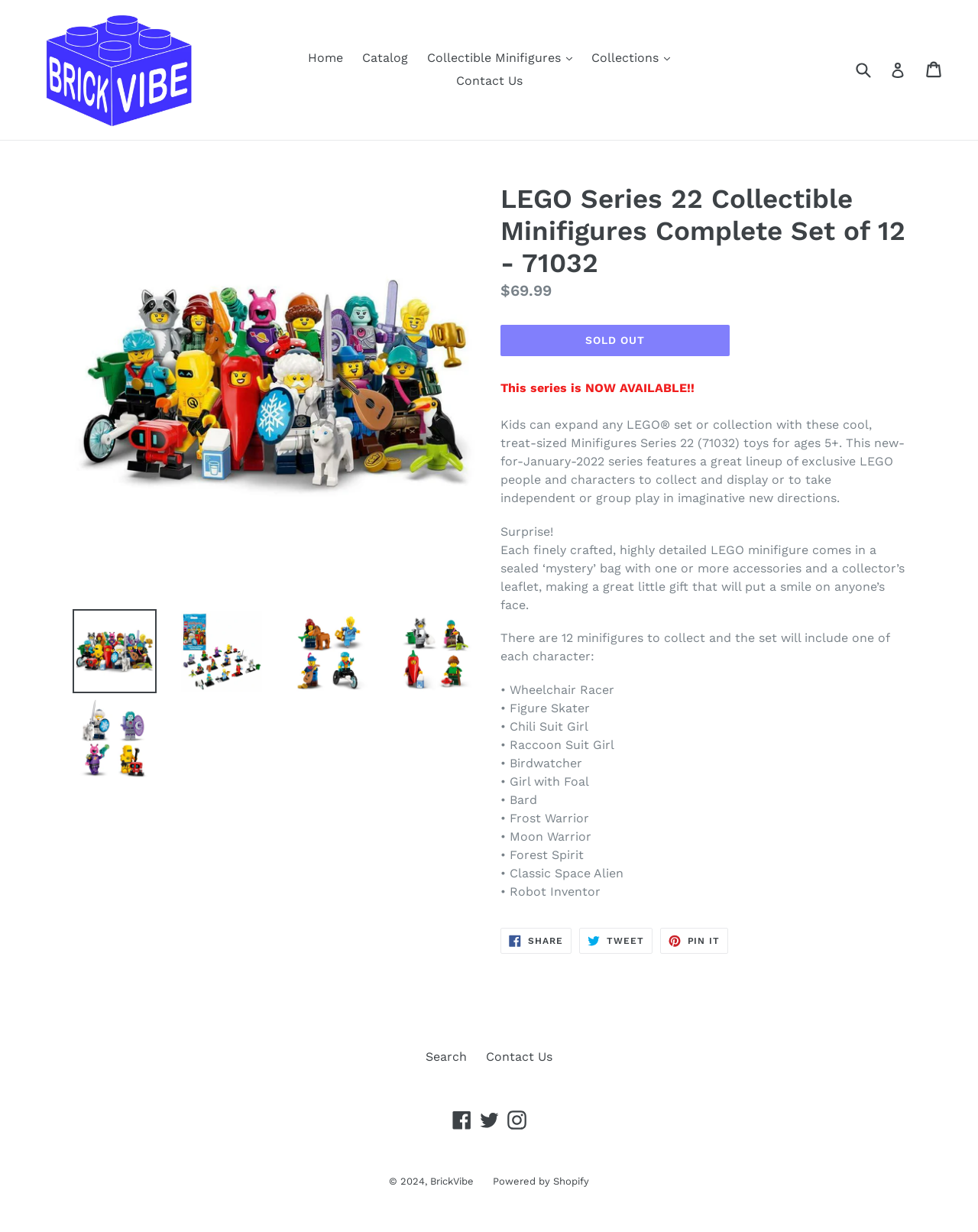Identify the bounding box coordinates of the element that should be clicked to fulfill this task: "View the article about drone schools". The coordinates should be provided as four float numbers between 0 and 1, i.e., [left, top, right, bottom].

None